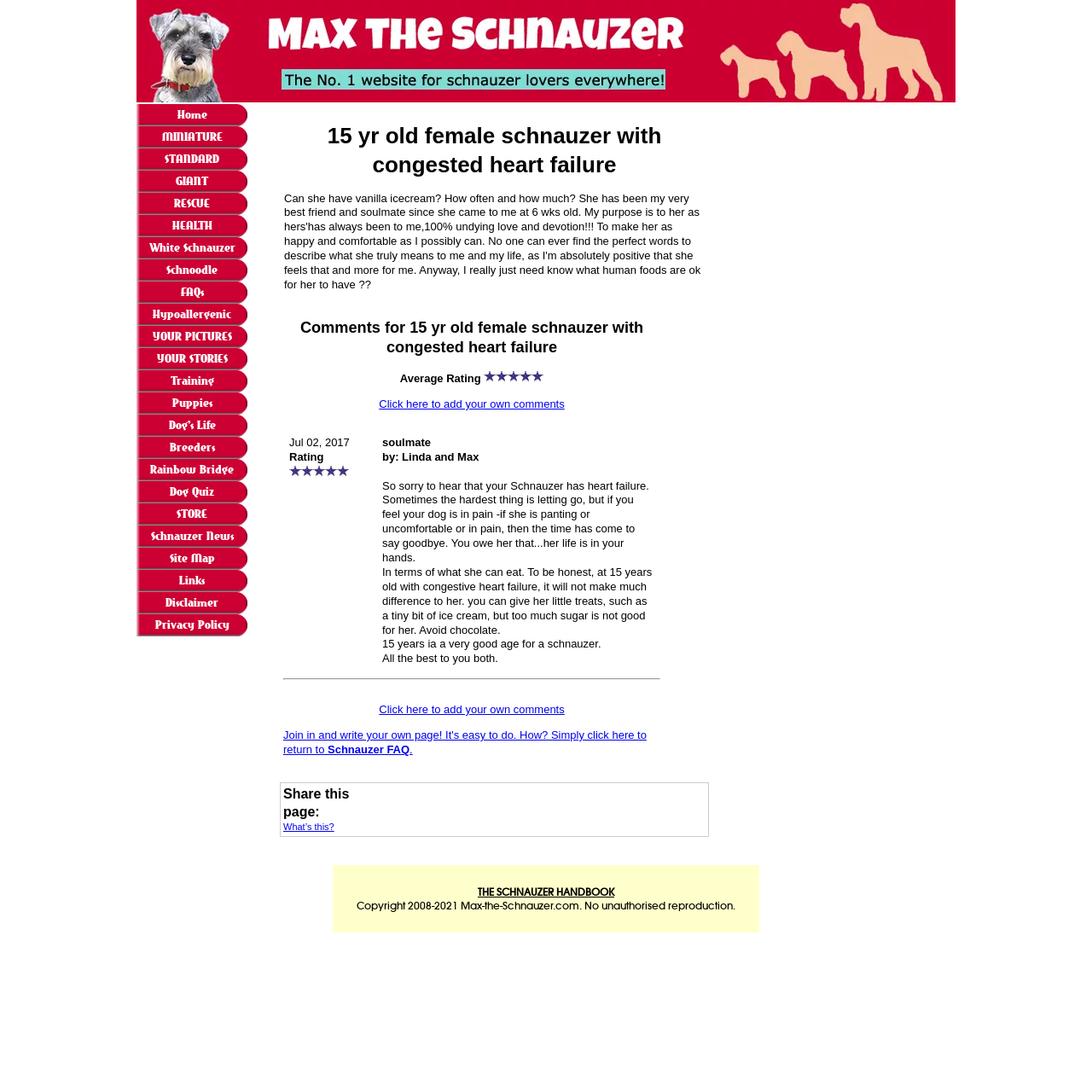Give a one-word or phrase response to the following question: What is the rating of the comment by Linda and Max?

5 stars